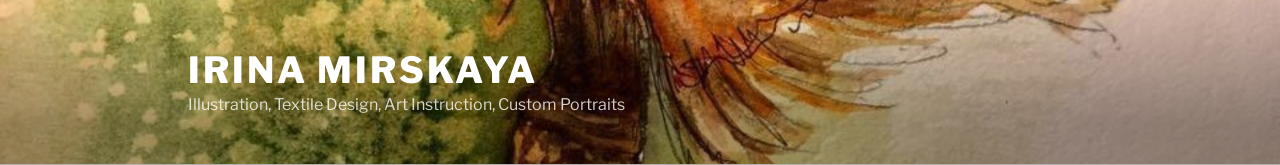Answer this question in one word or a short phrase: What is reflected in the vibrant design elements?

Her artistic style